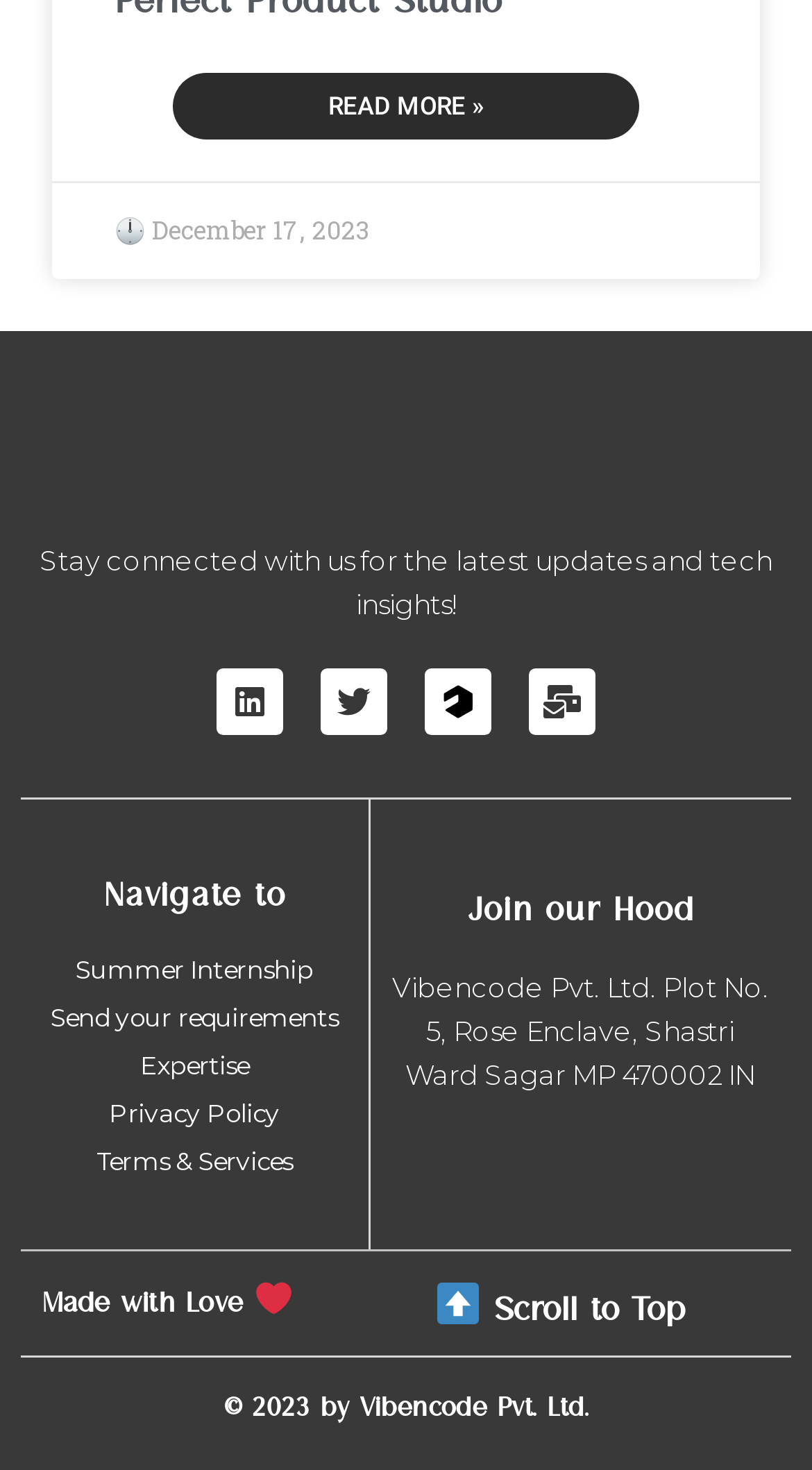Could you please study the image and provide a detailed answer to the question:
What is the copyright year mentioned?

The copyright year '2023' is mentioned at the bottom of the webpage, along with the company name 'Vibencode Pvt. Ltd.'.